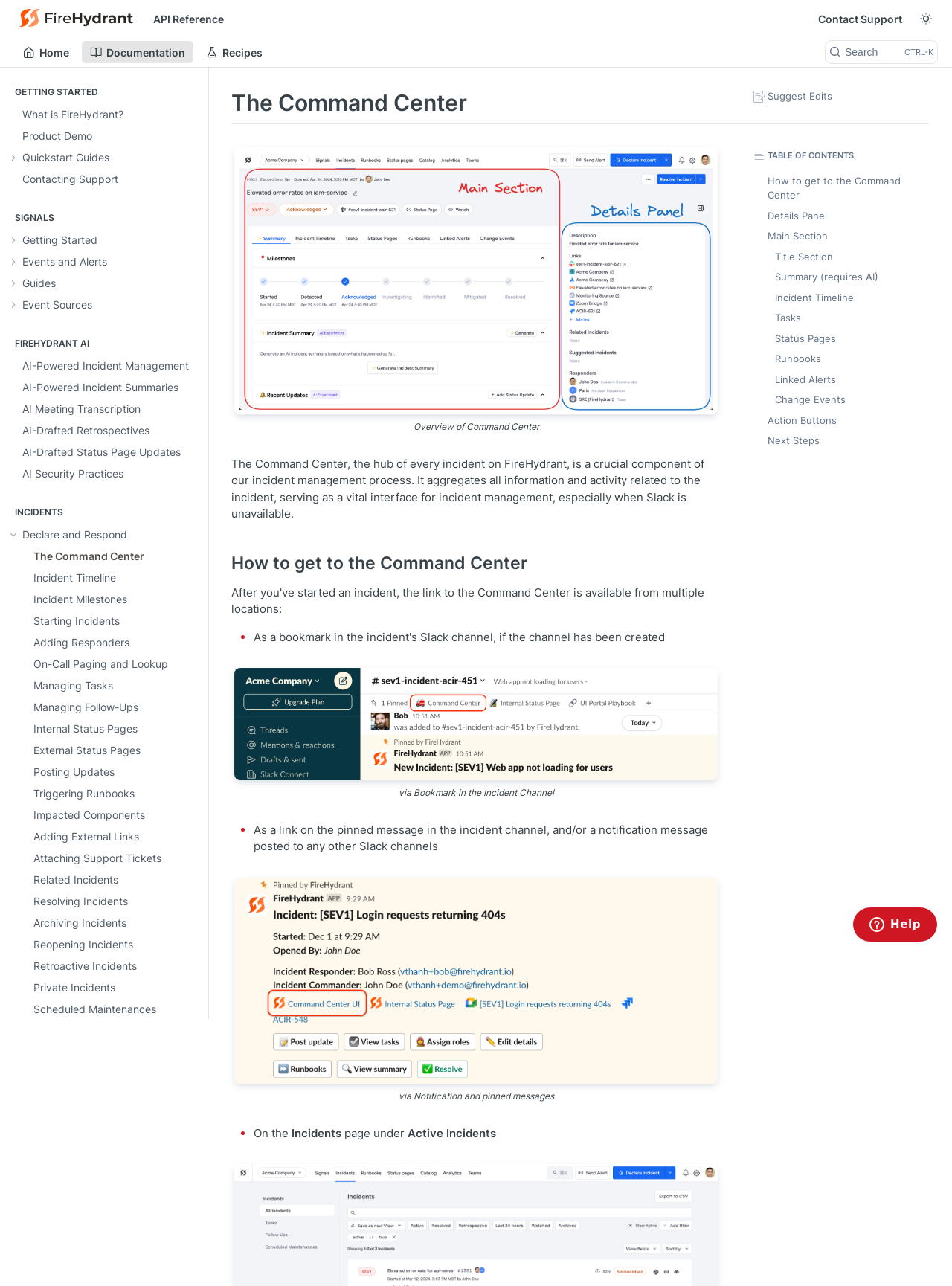How many headings are present in the 'INCIDENTS' section?
Look at the image and provide a detailed response to the question.

I counted the number of links under the 'INCIDENTS' heading, which starts from 'Hide subpages for Declare and Respond' and ends at 'Scheduled Maintenances', and found 14 links.